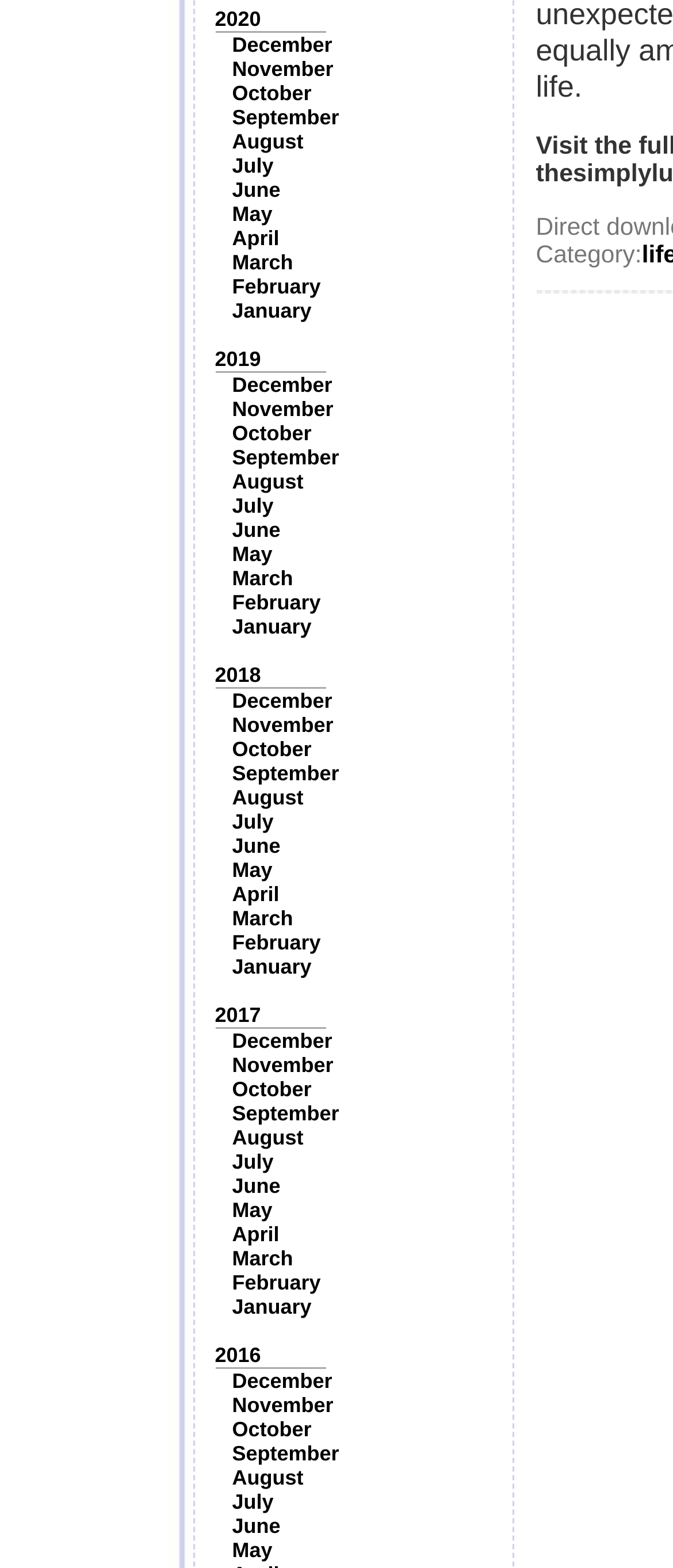Please identify the bounding box coordinates of the element's region that should be clicked to execute the following instruction: "Select 2018". The bounding box coordinates must be four float numbers between 0 and 1, i.e., [left, top, right, bottom].

[0.319, 0.423, 0.388, 0.438]